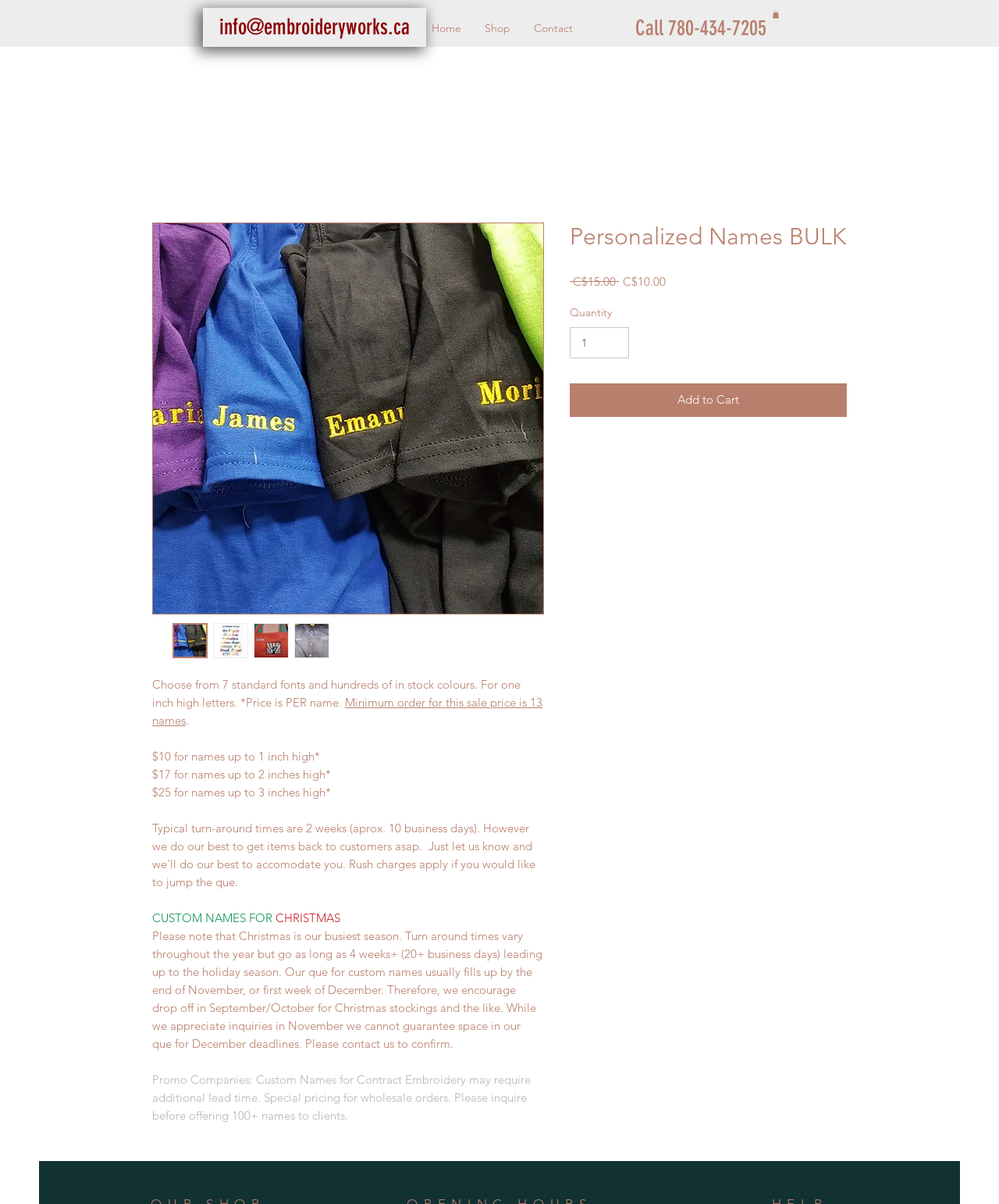What is the minimum order for this sale price?
Answer the question with just one word or phrase using the image.

13 names